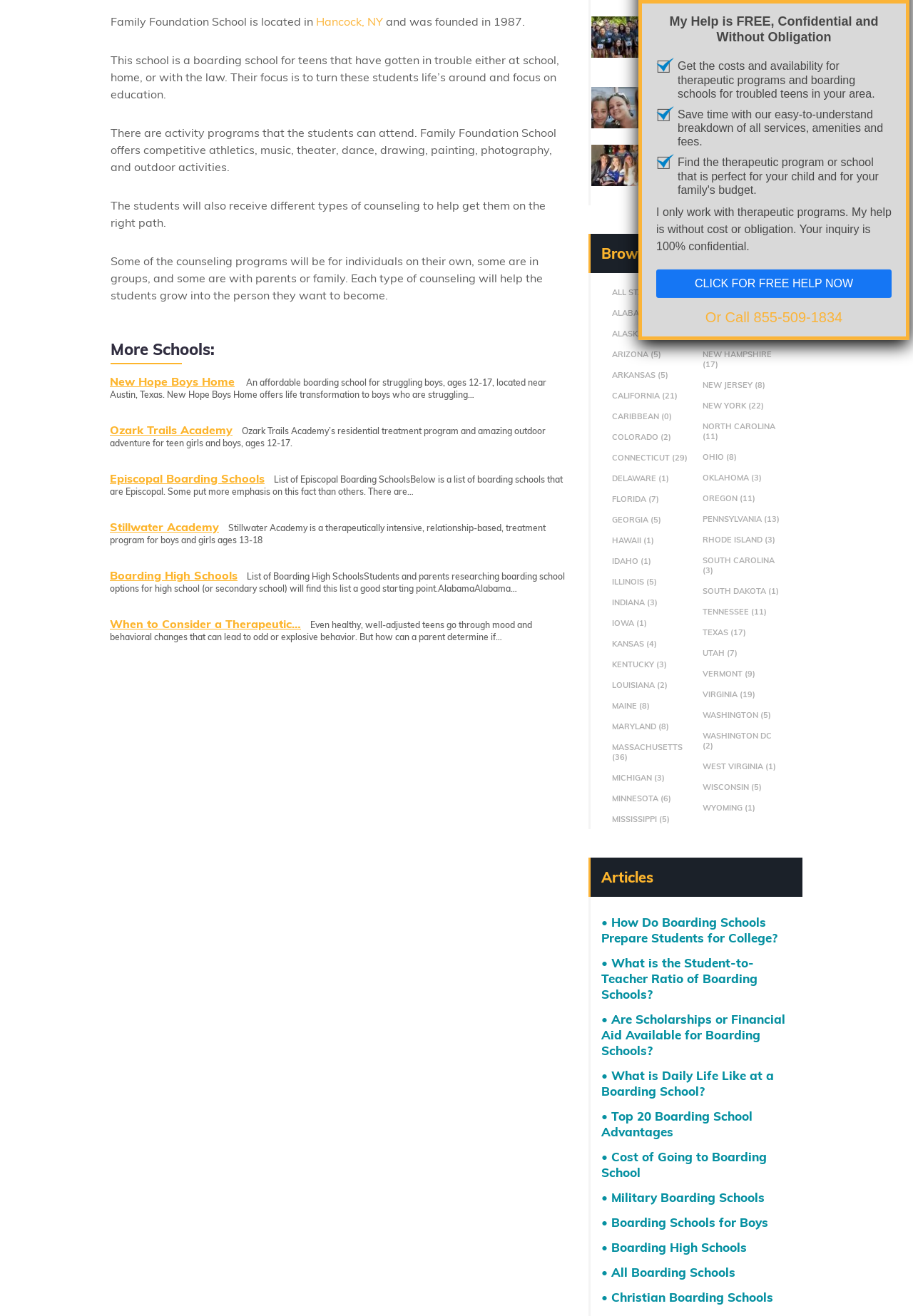Locate the bounding box coordinates of the clickable part needed for the task: "visit Columbus Girls Academy".

[0.723, 0.012, 0.857, 0.022]